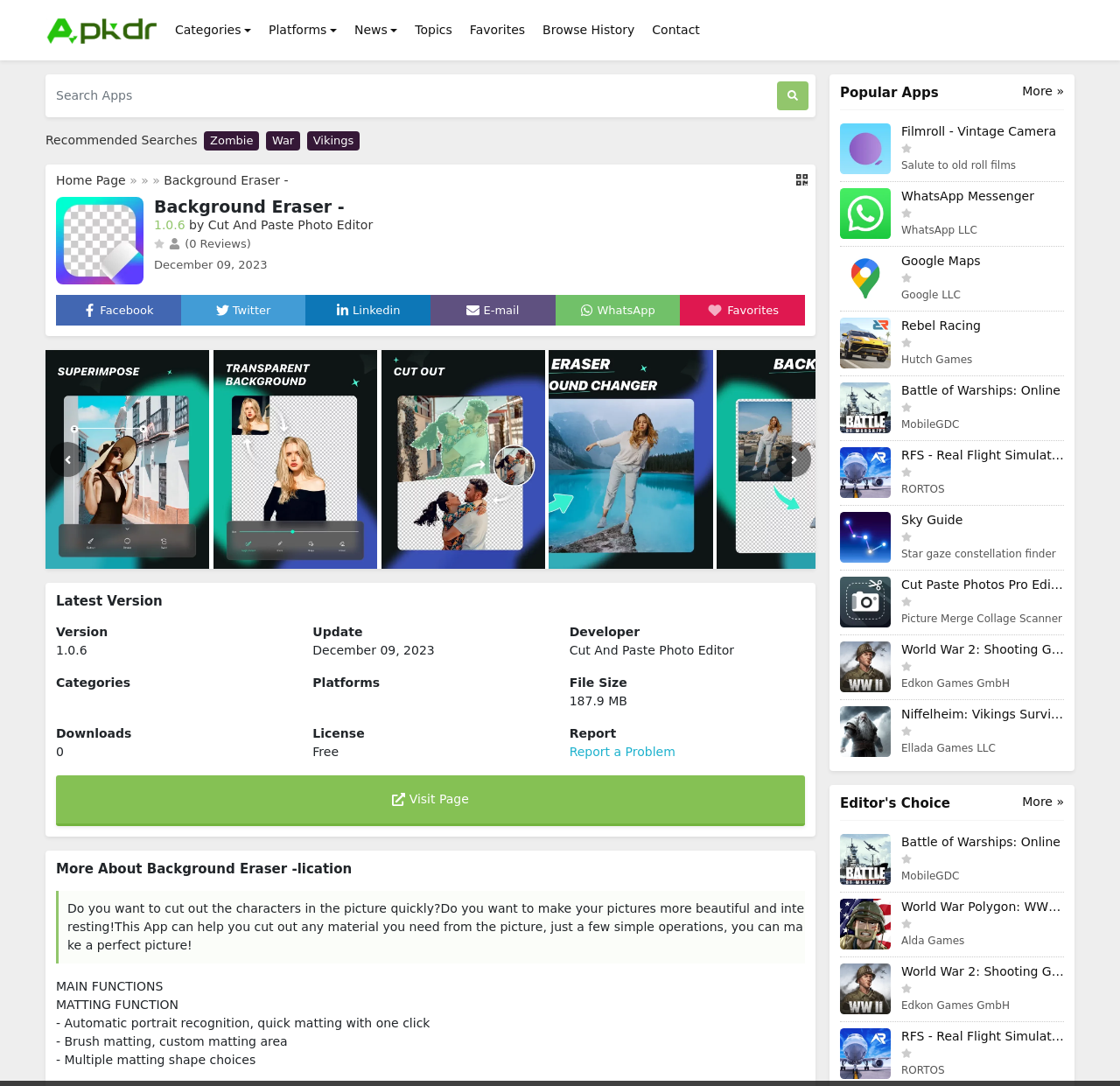Answer in one word or a short phrase: 
What is the latest version of the app?

1.0.6